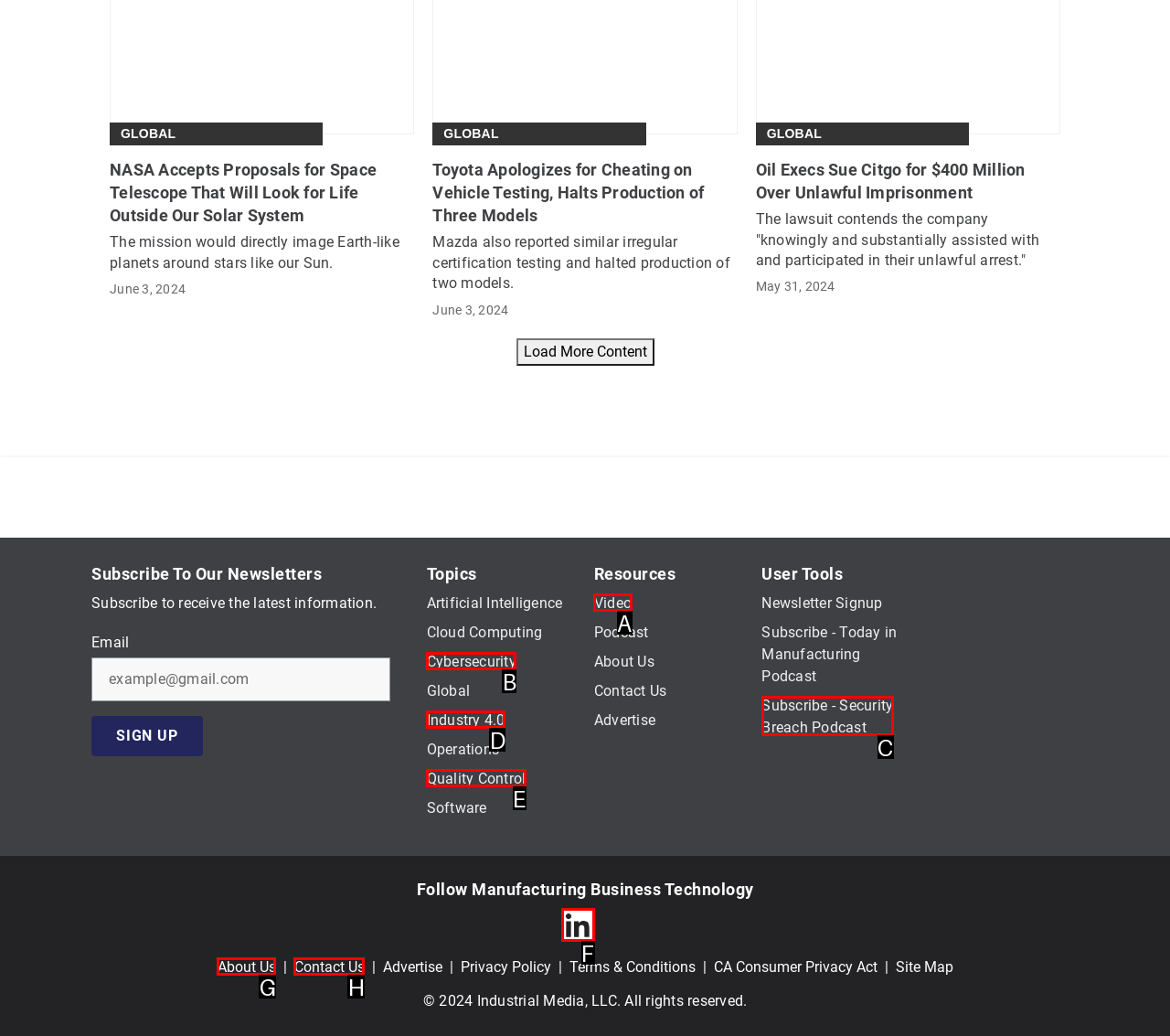Which HTML element should be clicked to complete the following task: Follow Manufacturing Business Technology on LinkedIn?
Answer with the letter corresponding to the correct choice.

F